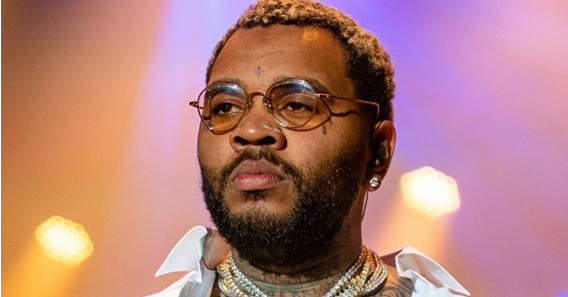What is distinctive about Kevin Gates' style in the image?
Refer to the image and offer an in-depth and detailed answer to the question.

The image highlights Kevin Gates' distinctive style, which is characterized by his stylish eyeglasses and layered necklaces, adding to his unique appearance.